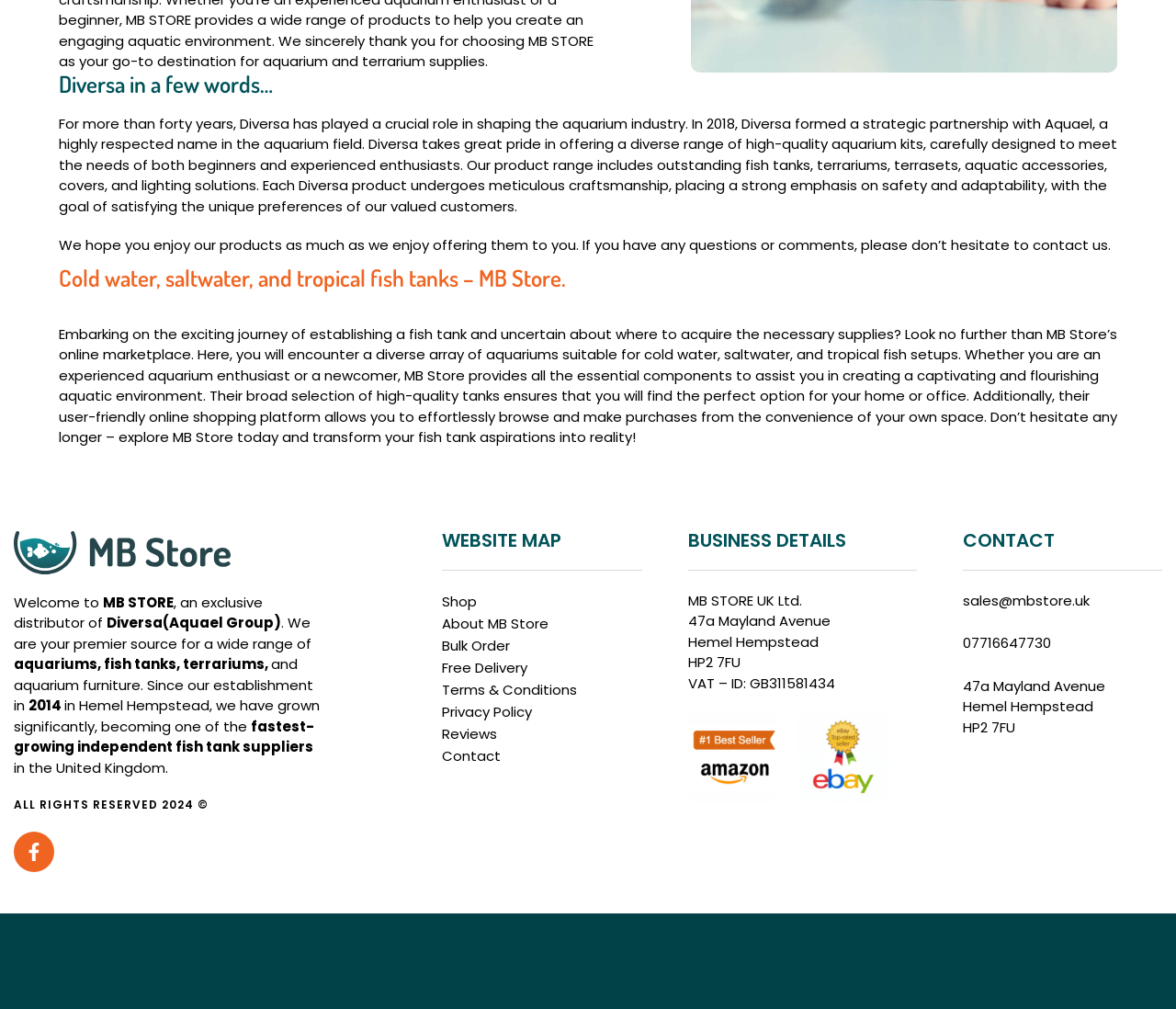Locate the bounding box coordinates of the UI element described by: "alt="ebay top rated seller"". Provide the coordinates as four float numbers between 0 and 1, formatted as [left, top, right, bottom].

[0.678, 0.706, 0.756, 0.796]